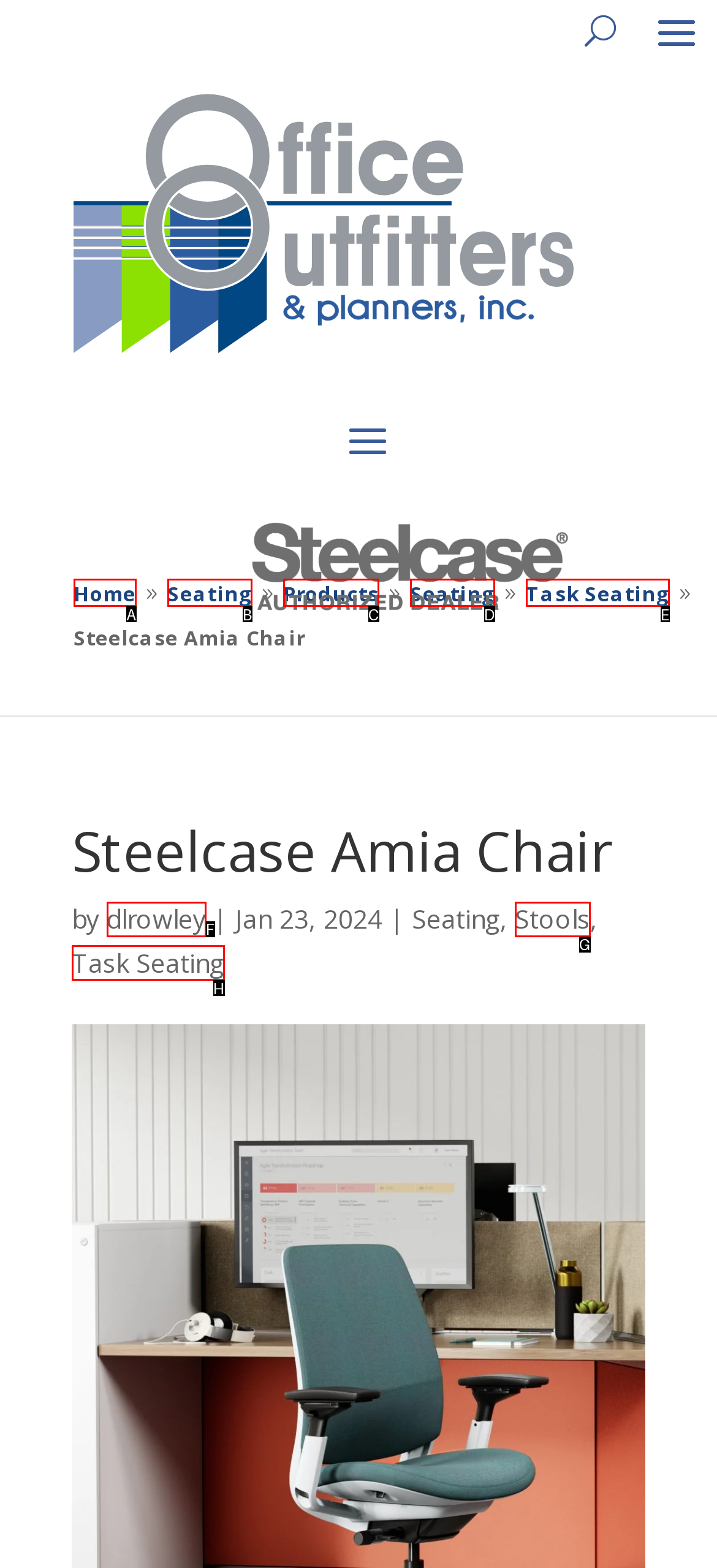Identify the UI element described as: Seating
Answer with the option's letter directly.

B